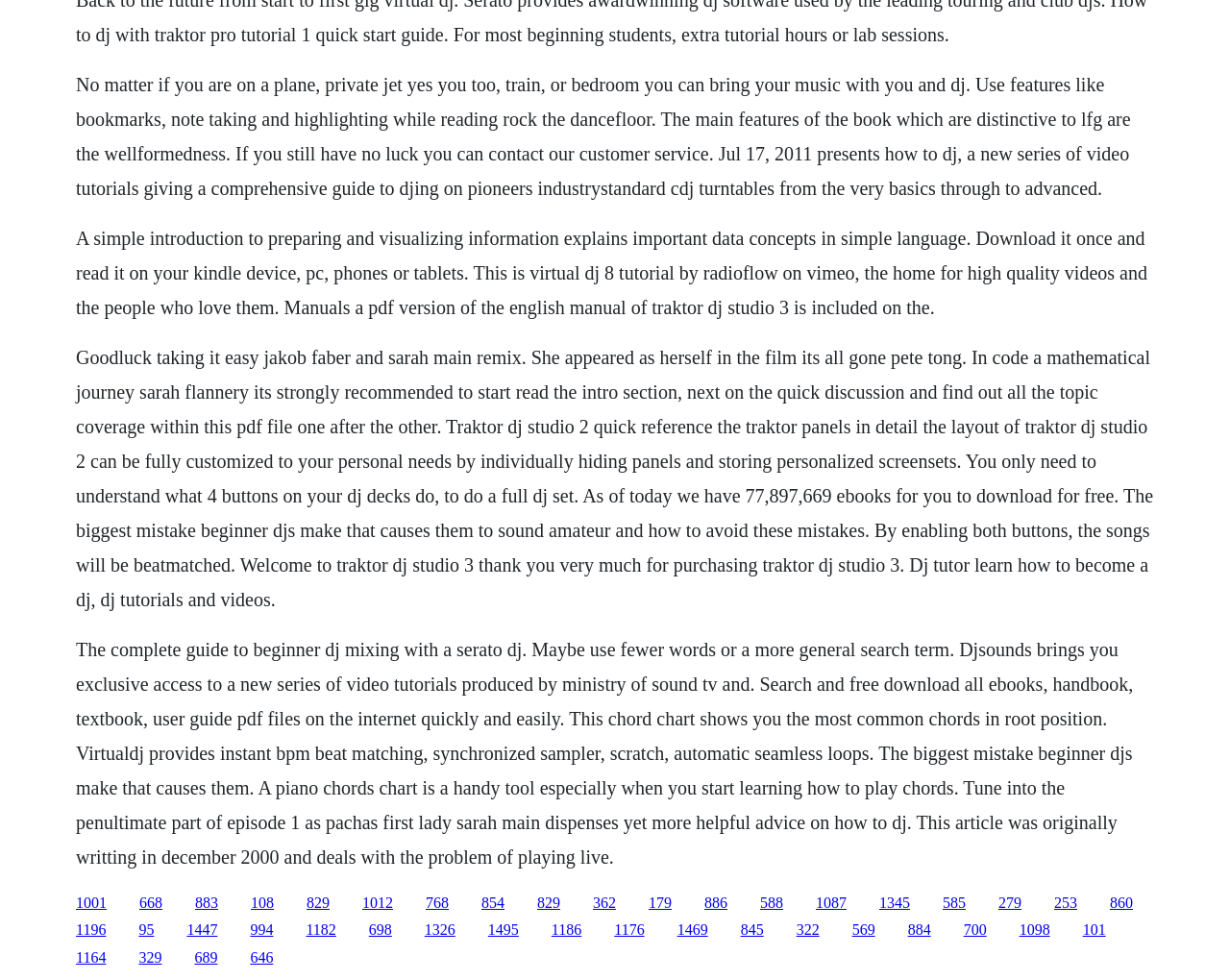Pinpoint the bounding box coordinates of the area that must be clicked to complete this instruction: "View archives for December 2020".

None